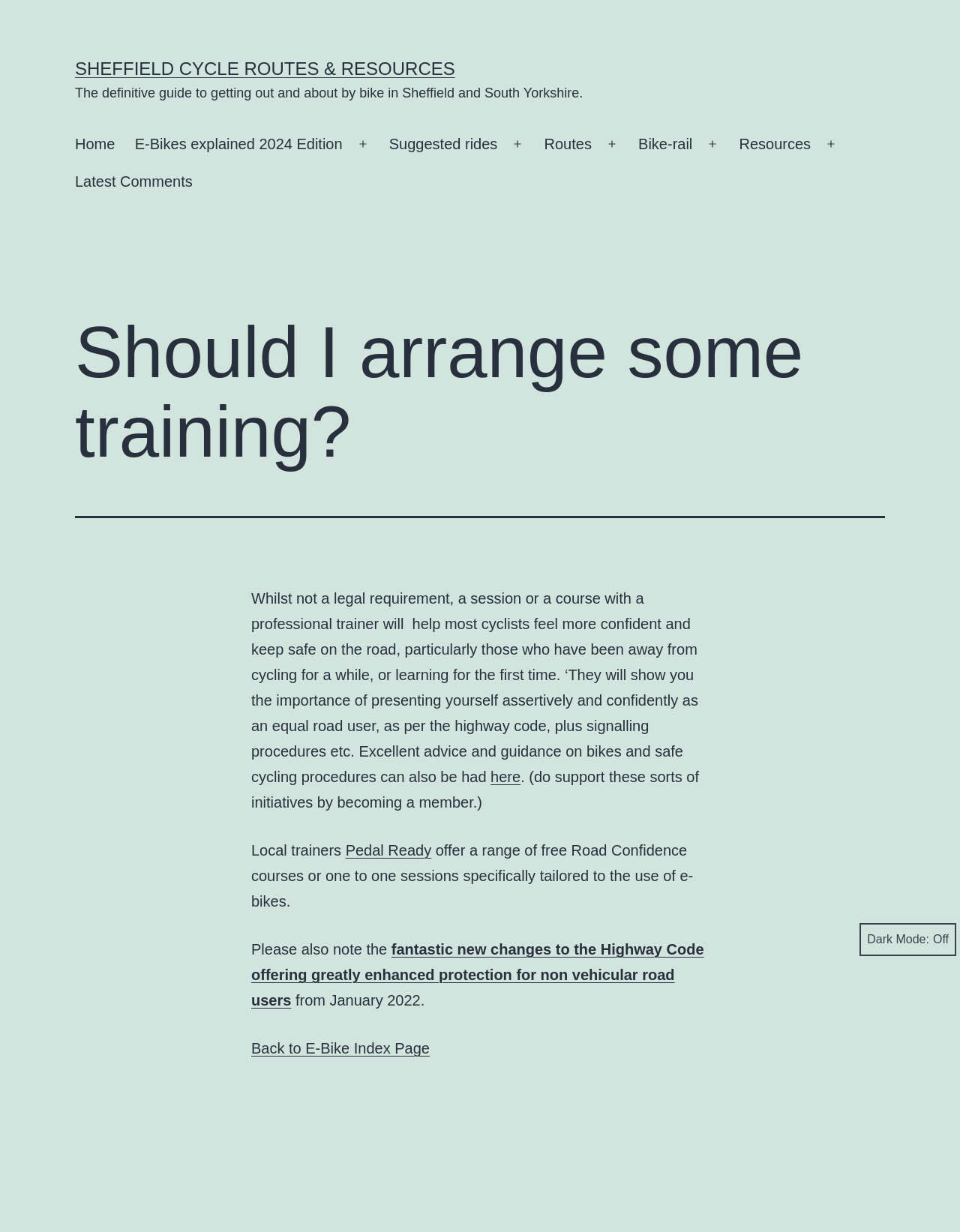Using the given description, provide the bounding box coordinates formatted as (top-left x, top-left y, bottom-right x, bottom-right y), with all values being floating point numbers between 0 and 1. Description: Open menu

[0.849, 0.102, 0.883, 0.133]